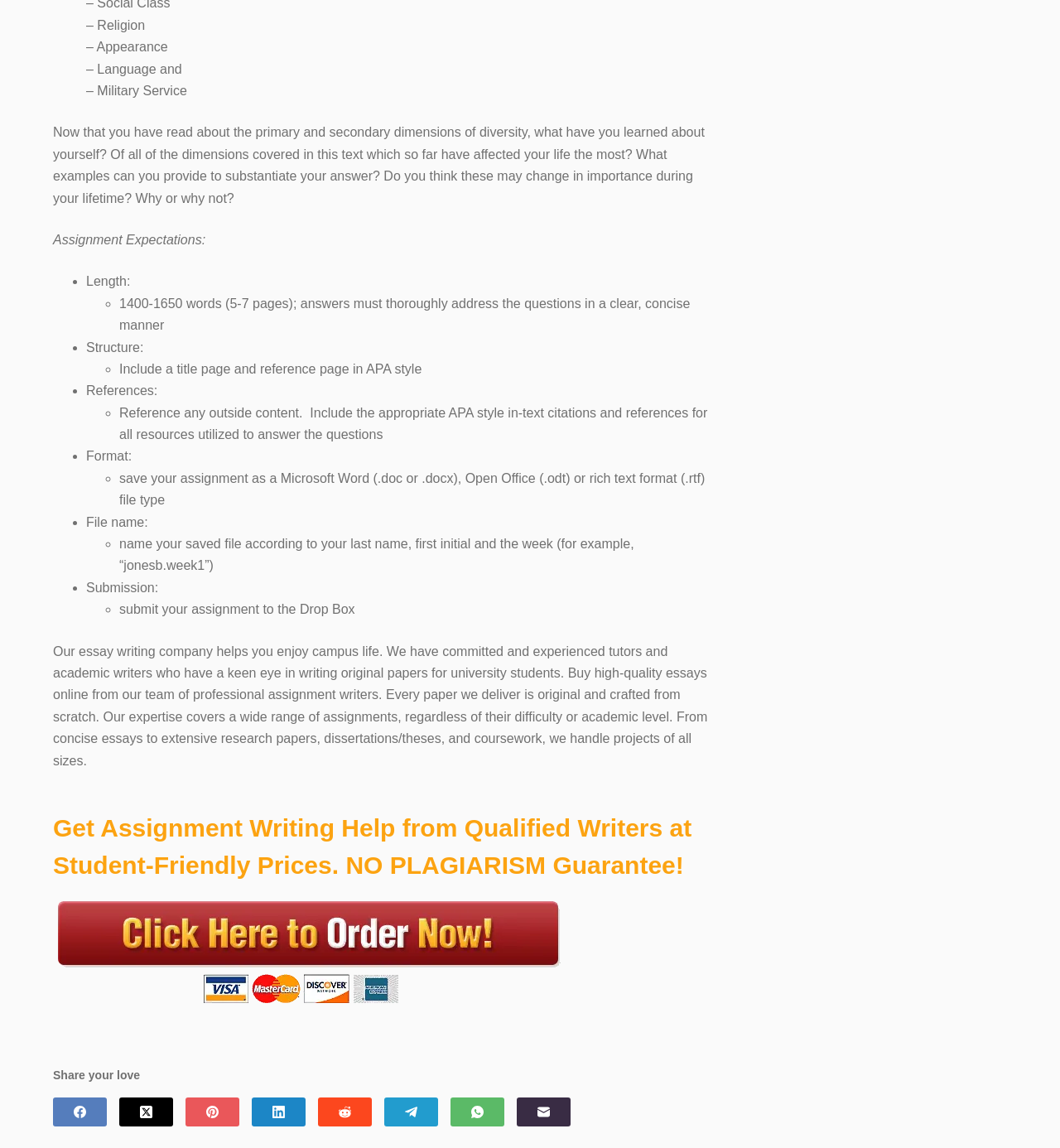Please provide a detailed answer to the question below based on the screenshot: 
What is the required length of the assignment?

The required length of the assignment is 1400-1650 words, which is specified in the assignment expectations as 'Length: 1400-1650 words (5-7 pages); answers must thoroughly address the questions in a clear, concise manner'.